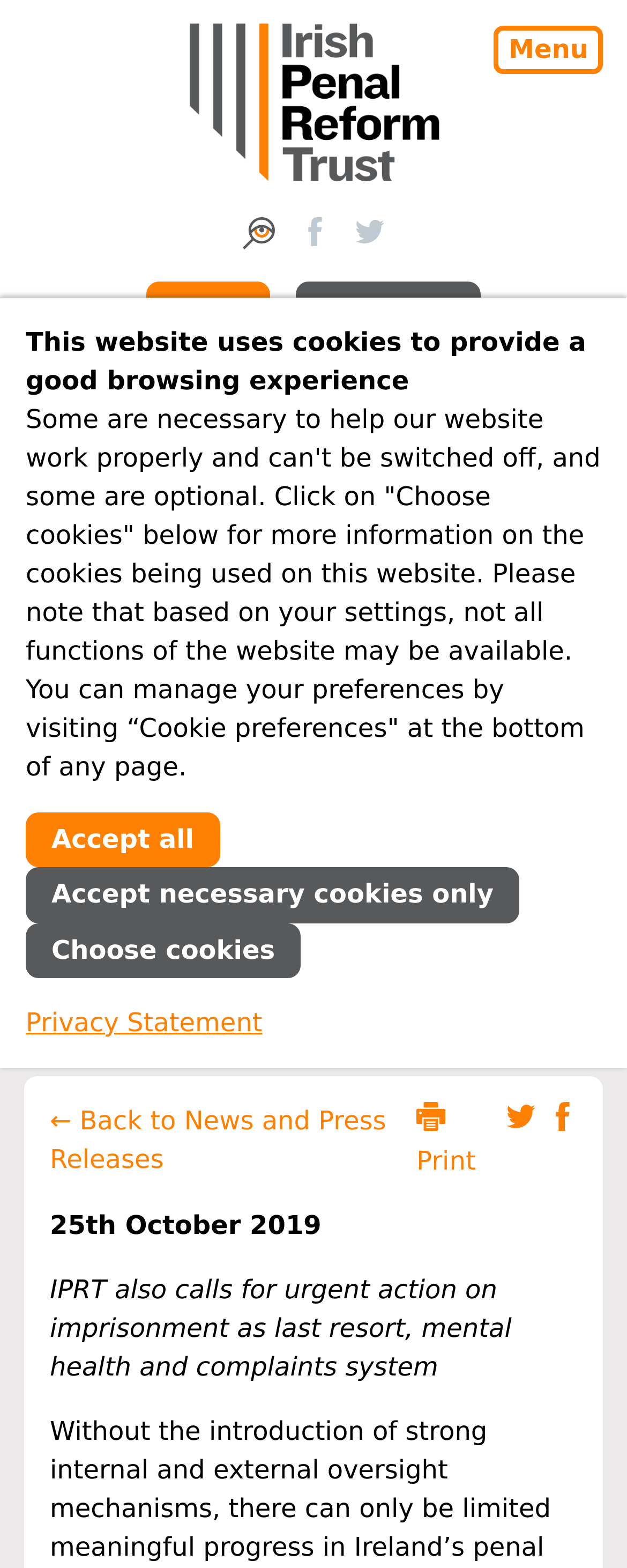What is the name of the organization?
Use the screenshot to answer the question with a single word or phrase.

Irish Penal Reform Trust